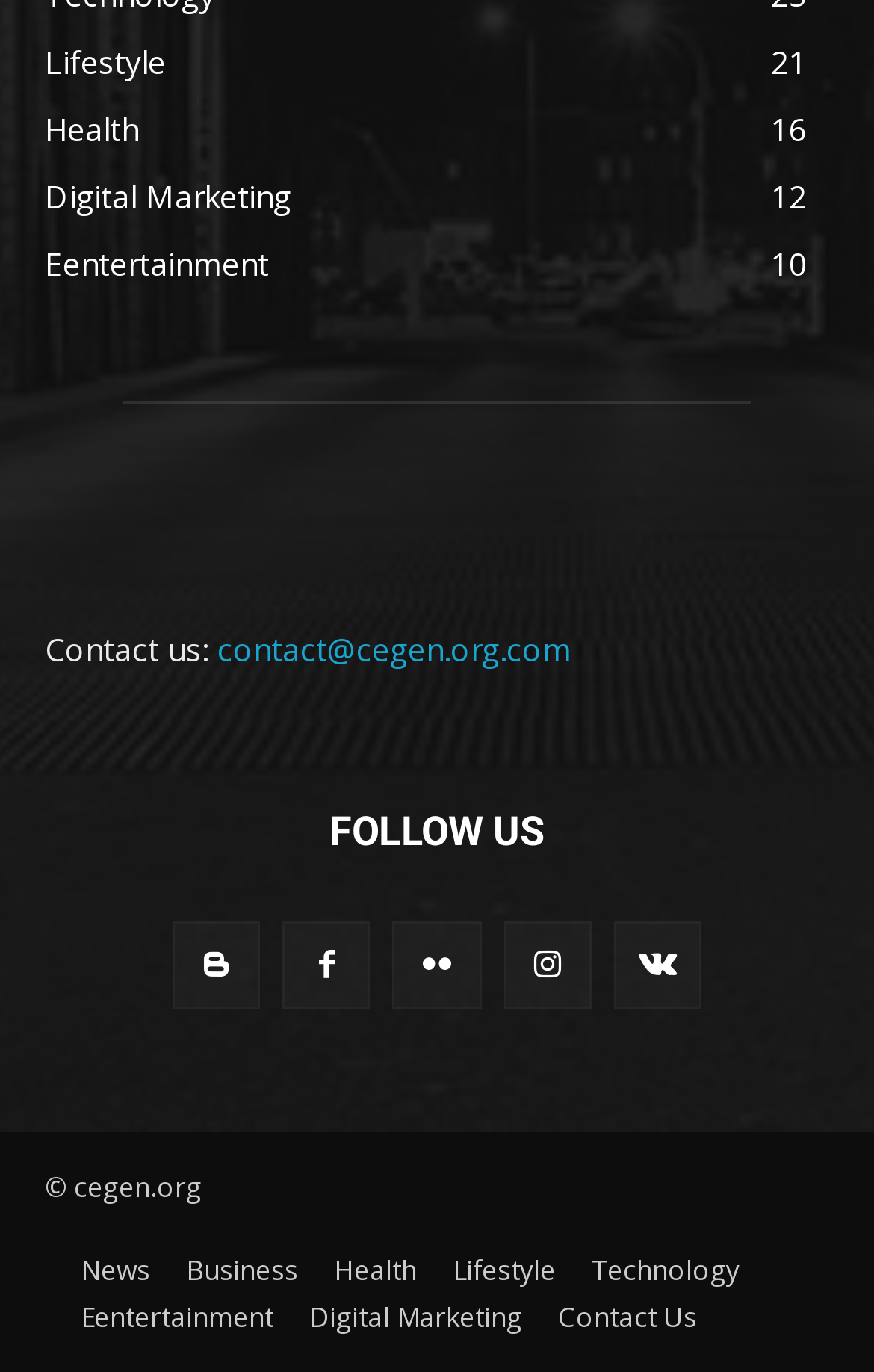How many categories are listed in the top menu?
Look at the image and answer with only one word or phrase.

5